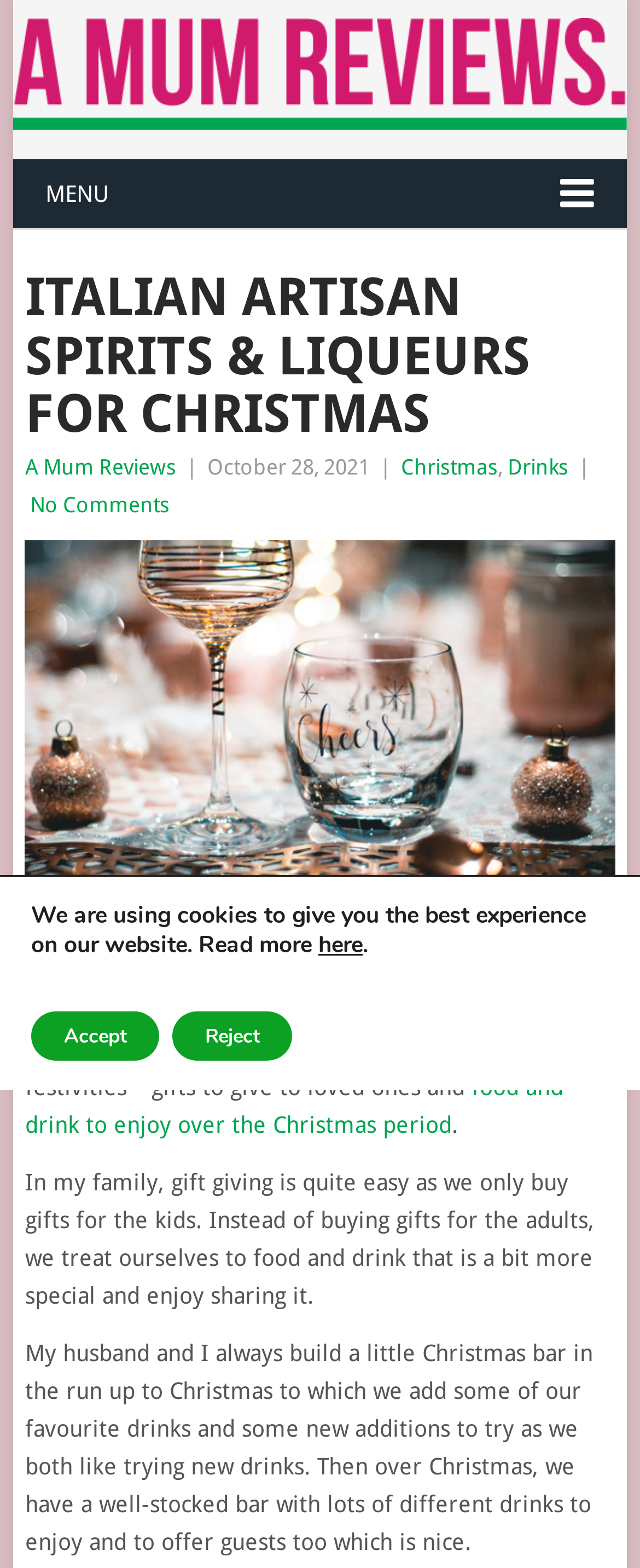Pinpoint the bounding box coordinates of the clickable element needed to complete the instruction: "Explore the Drinks category". The coordinates should be provided as four float numbers between 0 and 1: [left, top, right, bottom].

[0.793, 0.29, 0.888, 0.306]